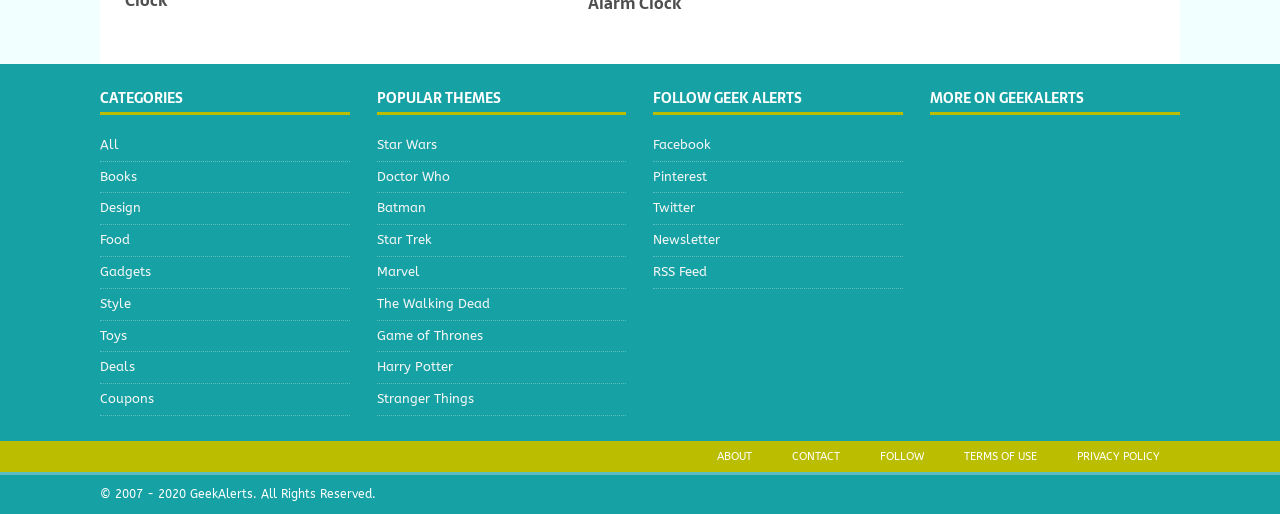Identify the bounding box coordinates of the clickable region to carry out the given instruction: "Follow GeekAlerts on Facebook".

[0.51, 0.262, 0.706, 0.313]